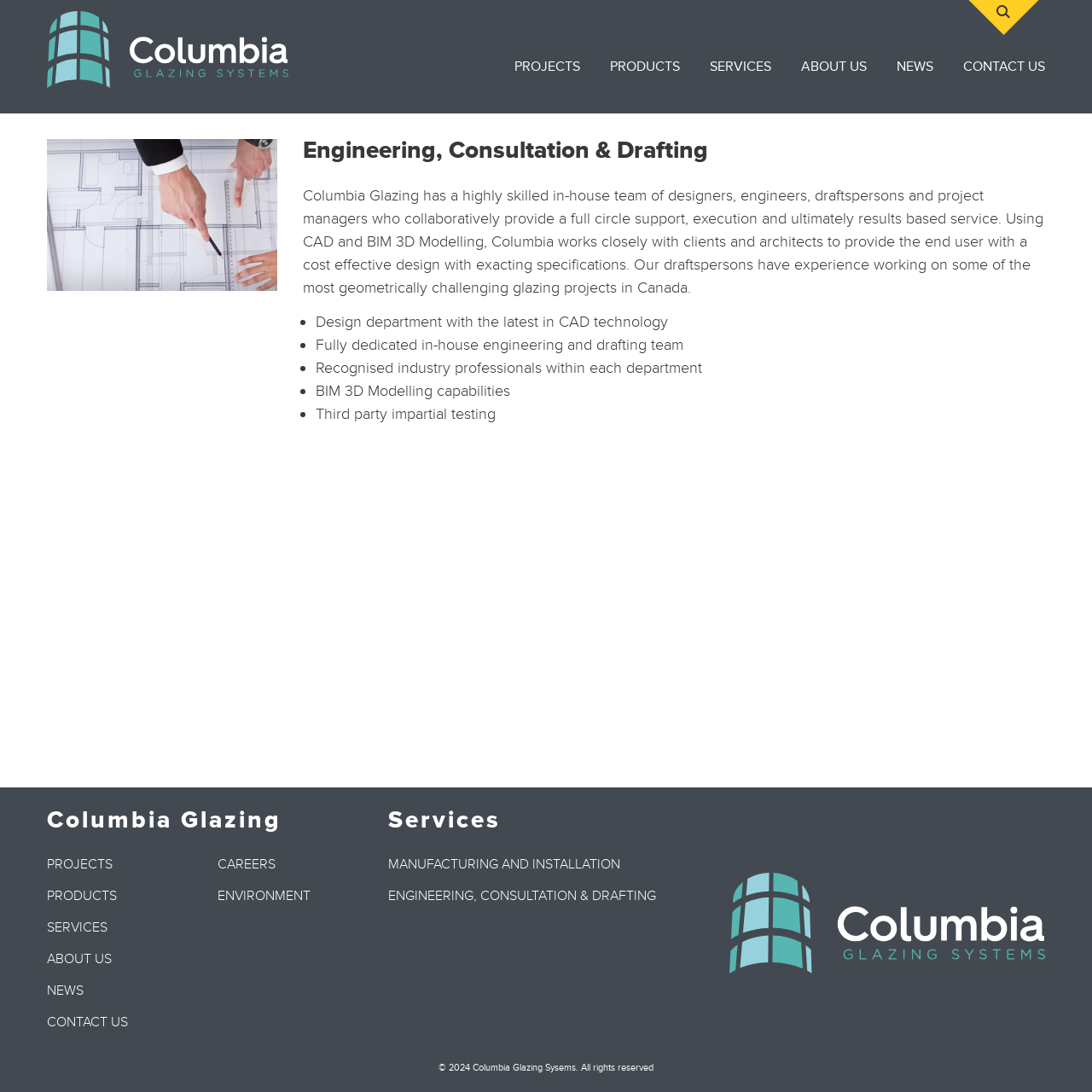Find the bounding box coordinates of the element's region that should be clicked in order to follow the given instruction: "Click the 'CAREERS' link". The coordinates should consist of four float numbers between 0 and 1, i.e., [left, top, right, bottom].

[0.199, 0.784, 0.252, 0.799]